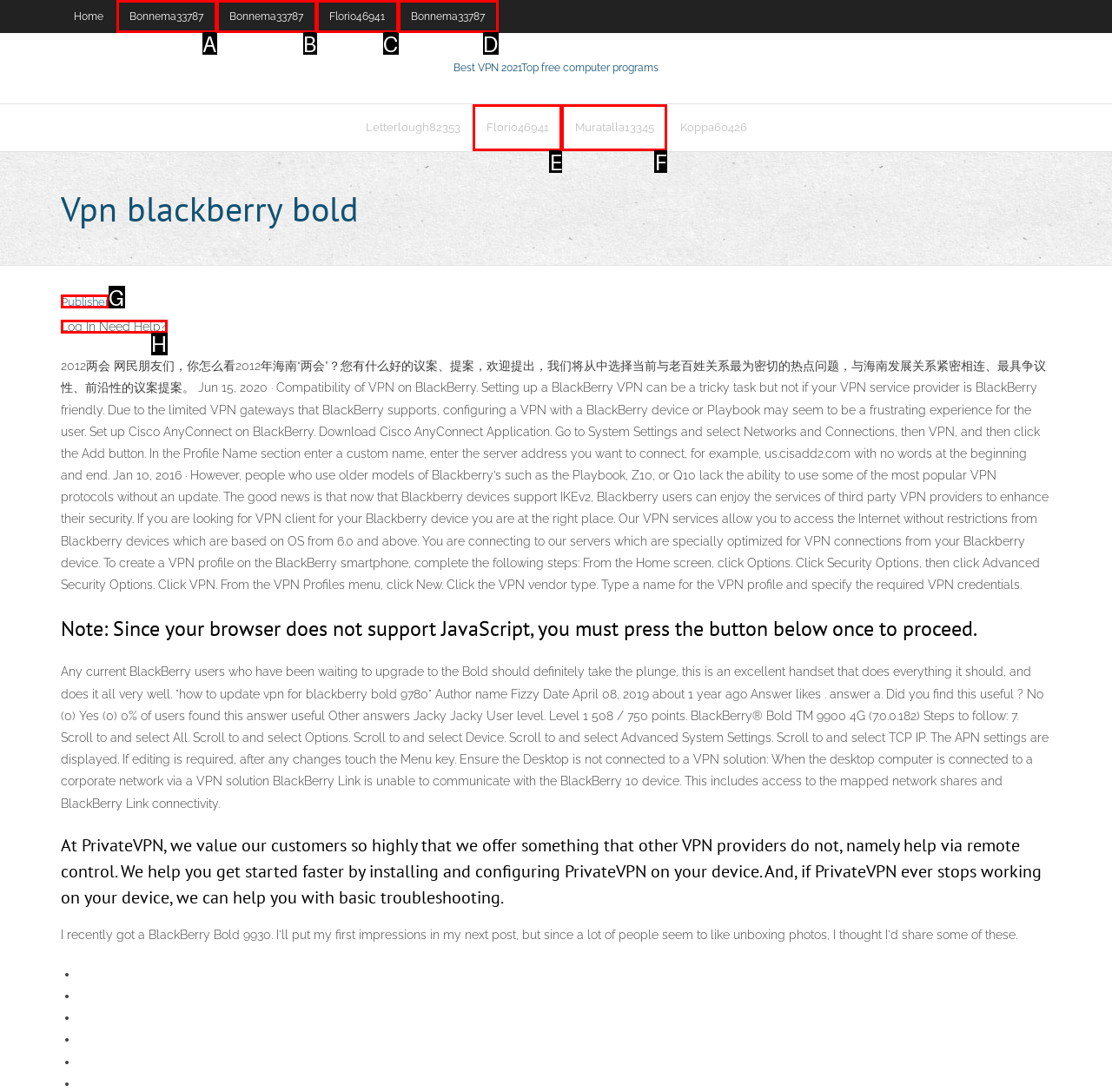Identify the HTML element to select in order to accomplish the following task: Click the 'Log In' button
Reply with the letter of the chosen option from the given choices directly.

H